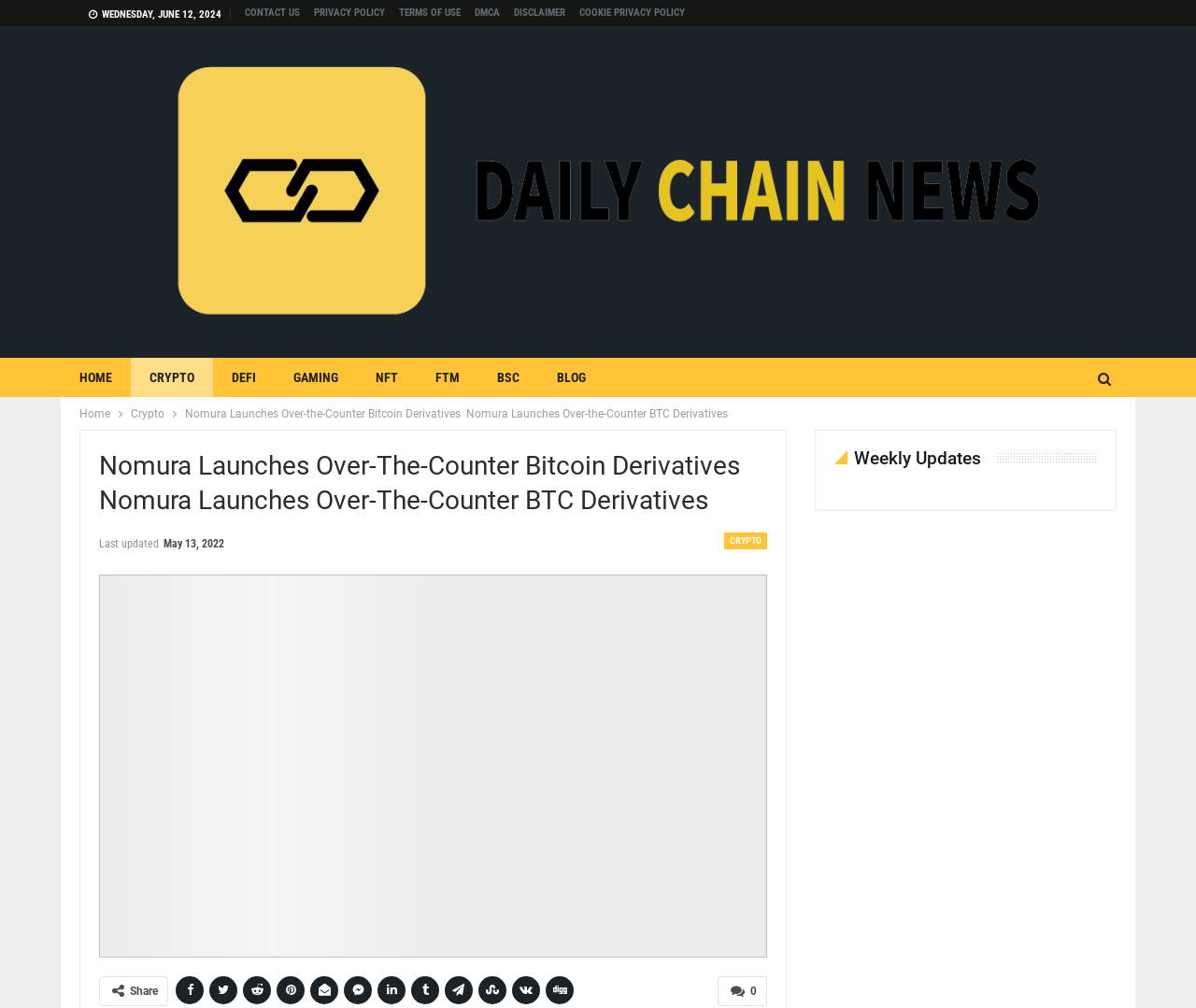Indicate the bounding box coordinates of the clickable region to achieve the following instruction: "Visit the 'HOME' page."

[0.051, 0.355, 0.109, 0.394]